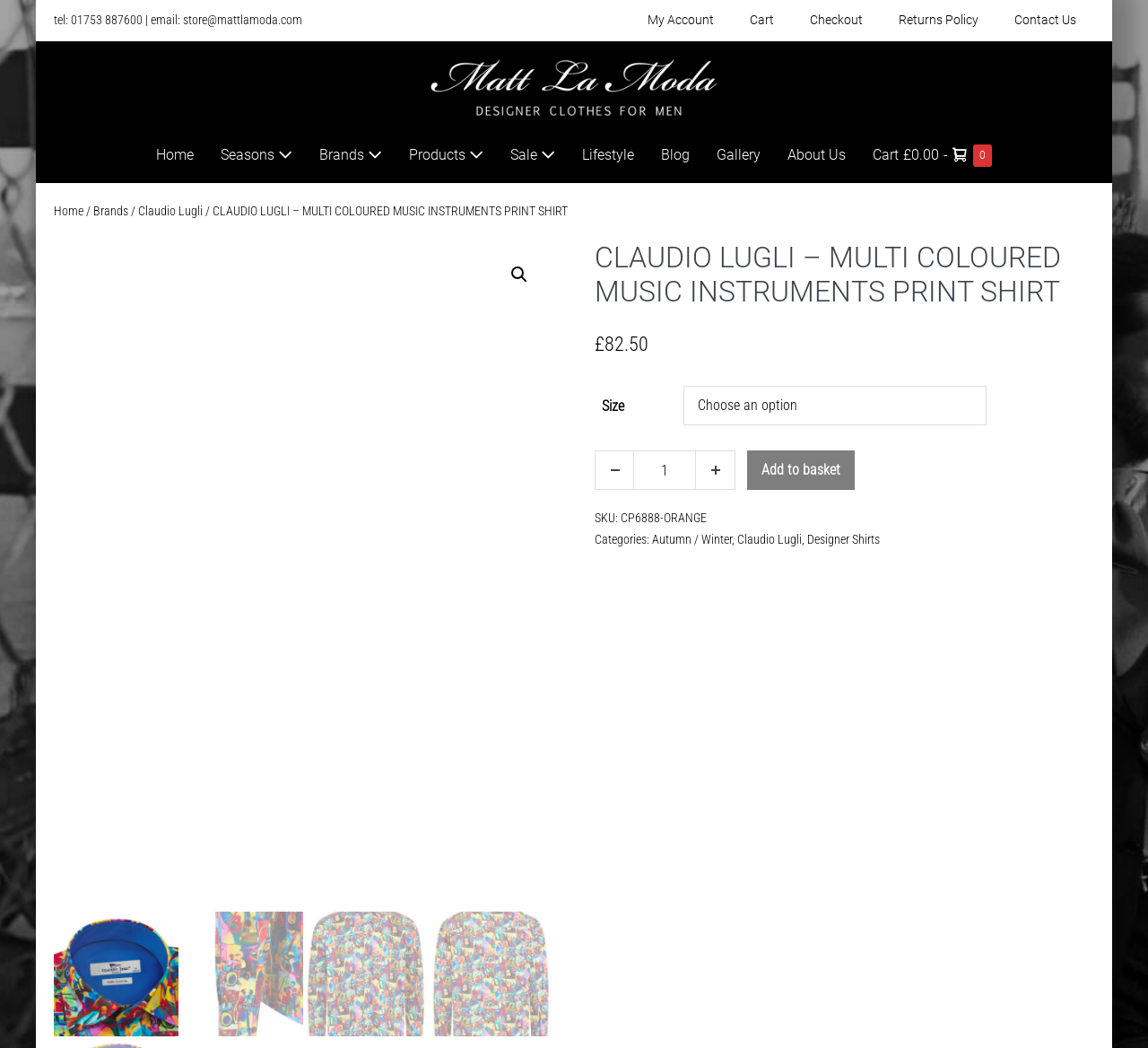What is the phone number of the store?
Please provide a comprehensive answer based on the information in the image.

I found the phone number by looking at the top of the webpage, where it says 'tel:' followed by the phone number '01753 887600'.